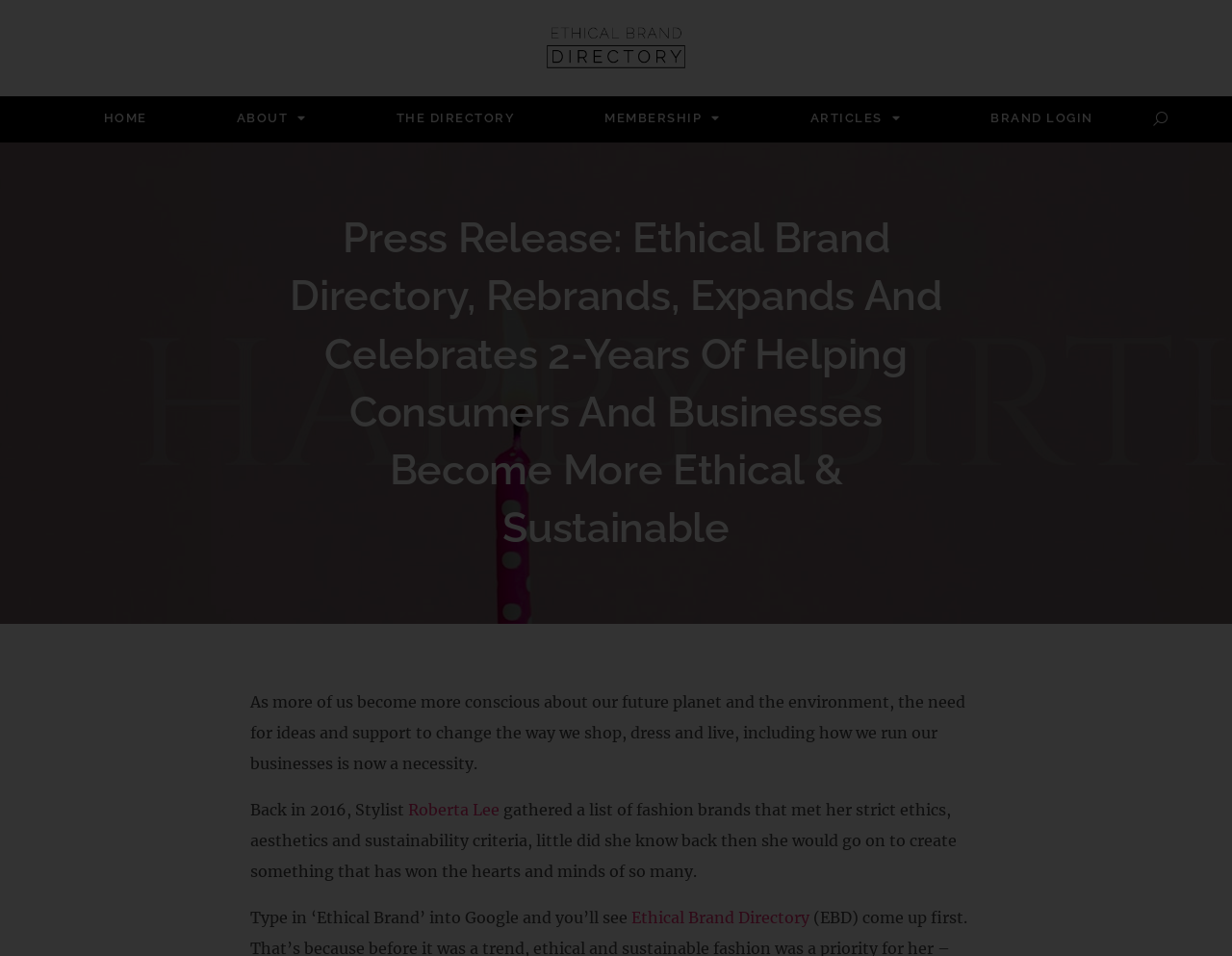What is the purpose of the search bar?
Please provide a comprehensive answer based on the details in the screenshot.

The search bar is an input field with a button, which suggests that it is used to search for something, likely related to the directory or its contents.